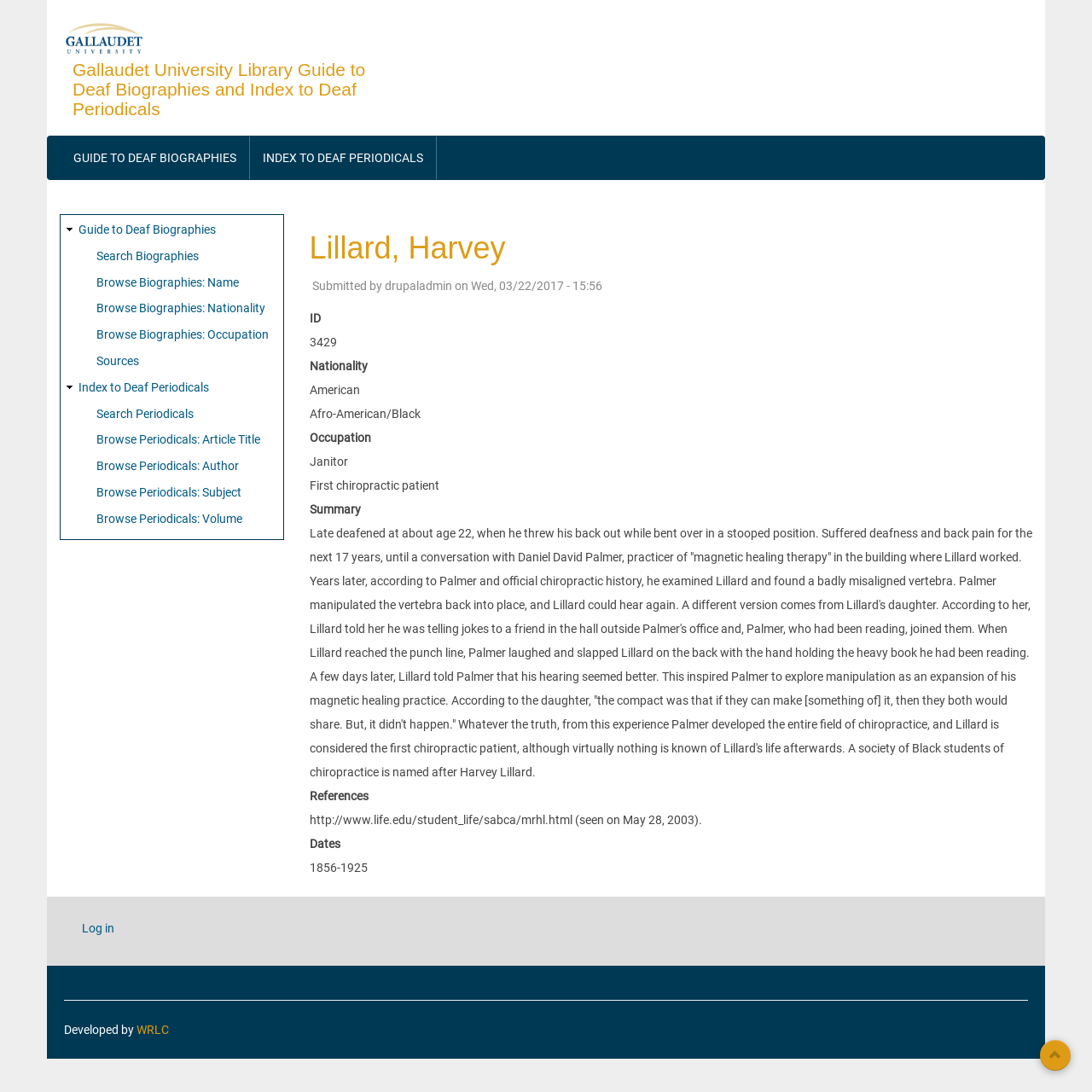What is the occupation of Harvey Lillard?
Provide a one-word or short-phrase answer based on the image.

Janitor